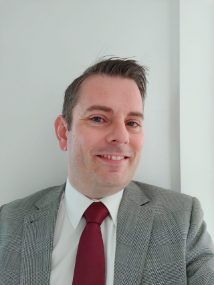What is the man's profession?
Using the information presented in the image, please offer a detailed response to the question.

The caption identifies the man as Paul Hatton, the Director, and an experienced litigation lawyer, which indicates his profession.